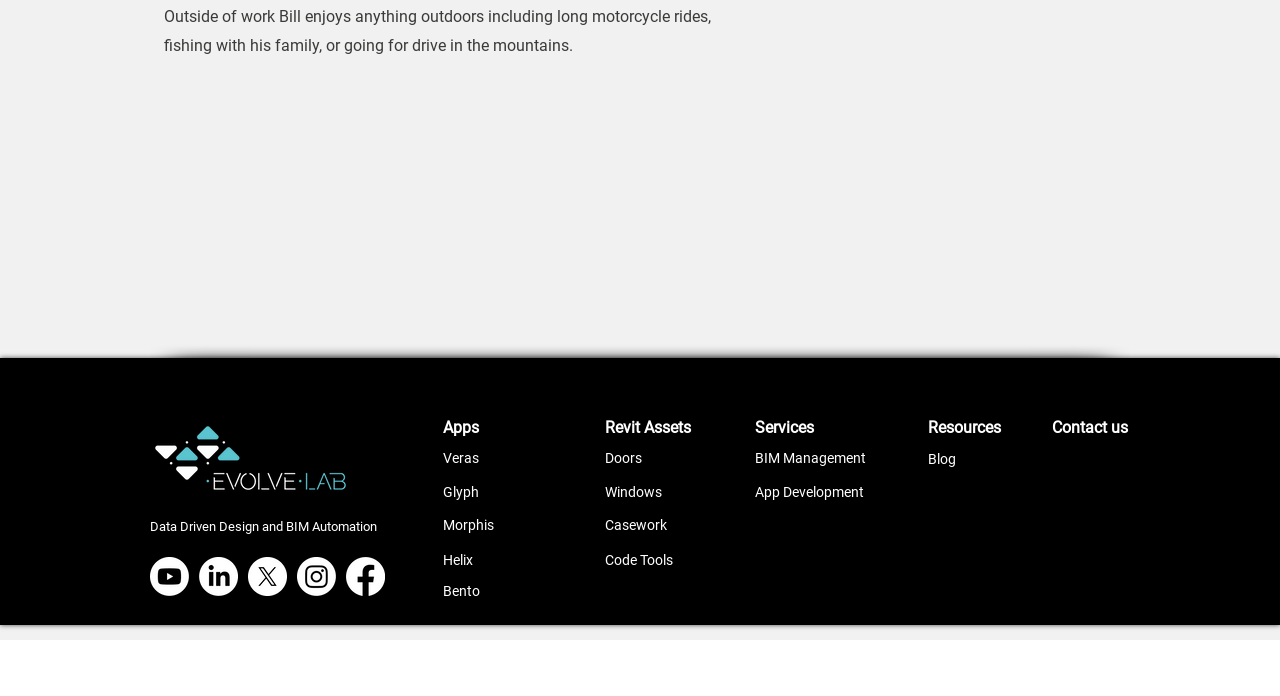Predict the bounding box coordinates of the UI element that matches this description: "VP Creative Agency". The coordinates should be in the format [left, top, right, bottom] with each value between 0 and 1.

[0.784, 0.971, 0.87, 0.992]